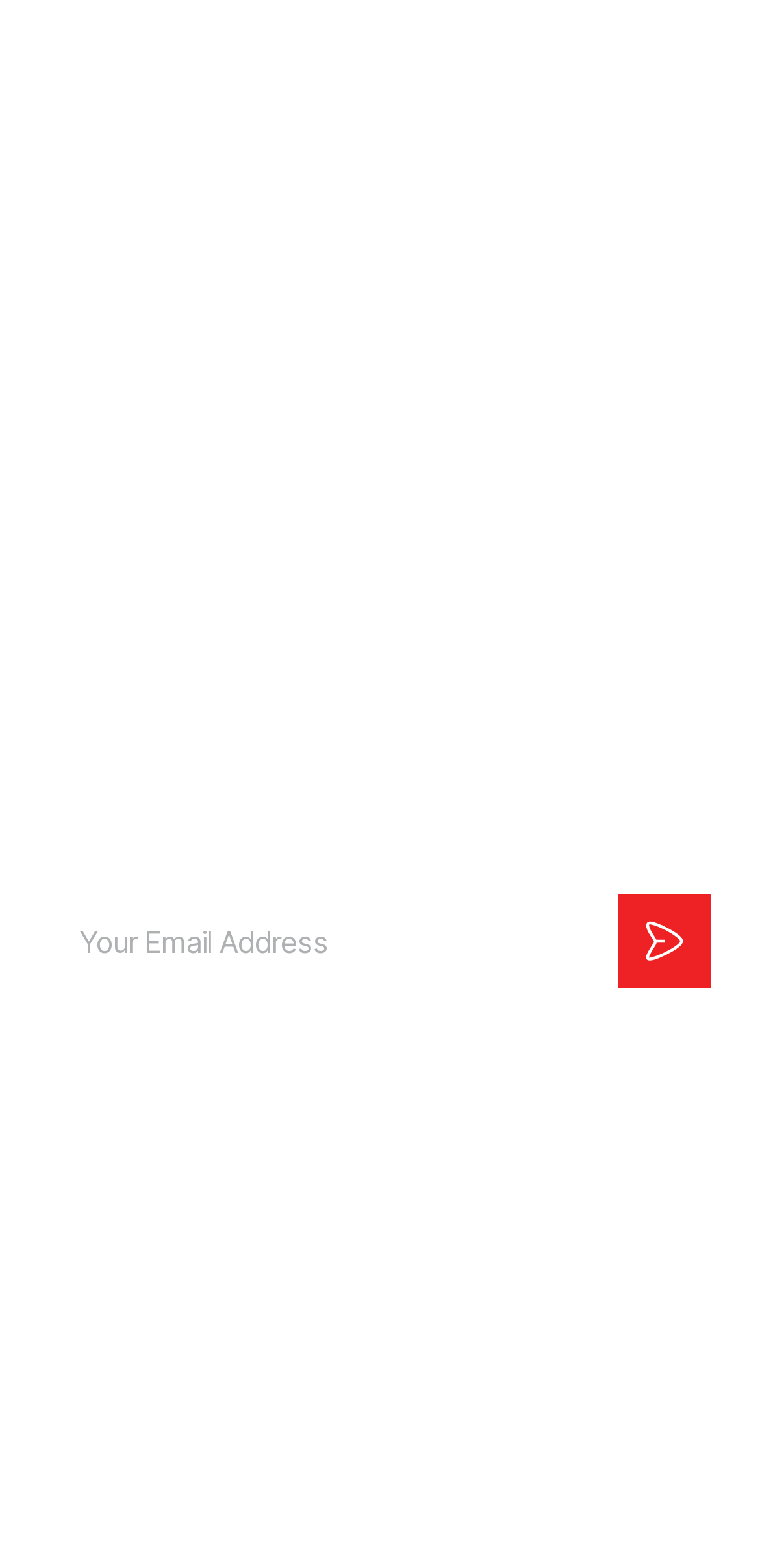Identify the bounding box for the described UI element. Provide the coordinates in (top-left x, top-left y, bottom-right x, bottom-right y) format with values ranging from 0 to 1: Who We Are

[0.526, 0.26, 0.744, 0.288]